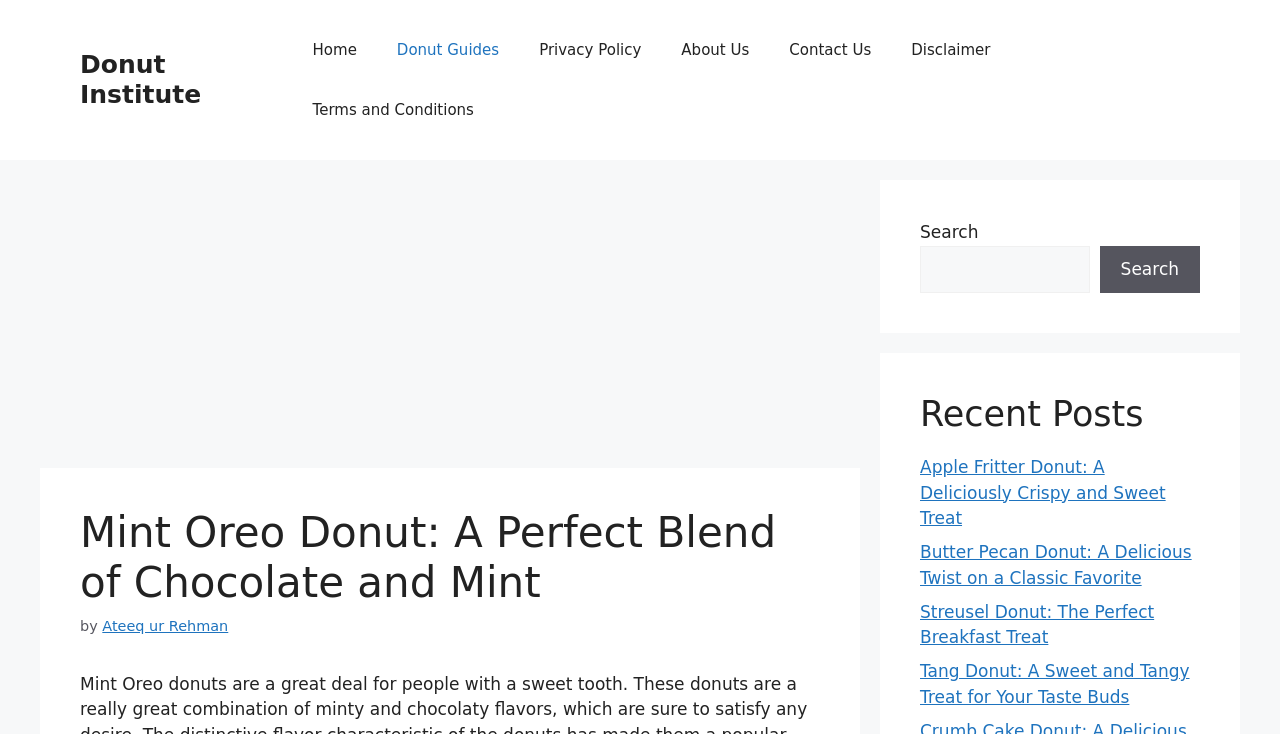Who wrote the article about the Mint Oreo Donut?
Provide a detailed and extensive answer to the question.

The webpage contains a link 'Ateeq ur Rehman' with the text 'by' preceding it, indicating that Ateeq ur Rehman is the author of the article about the Mint Oreo Donut.